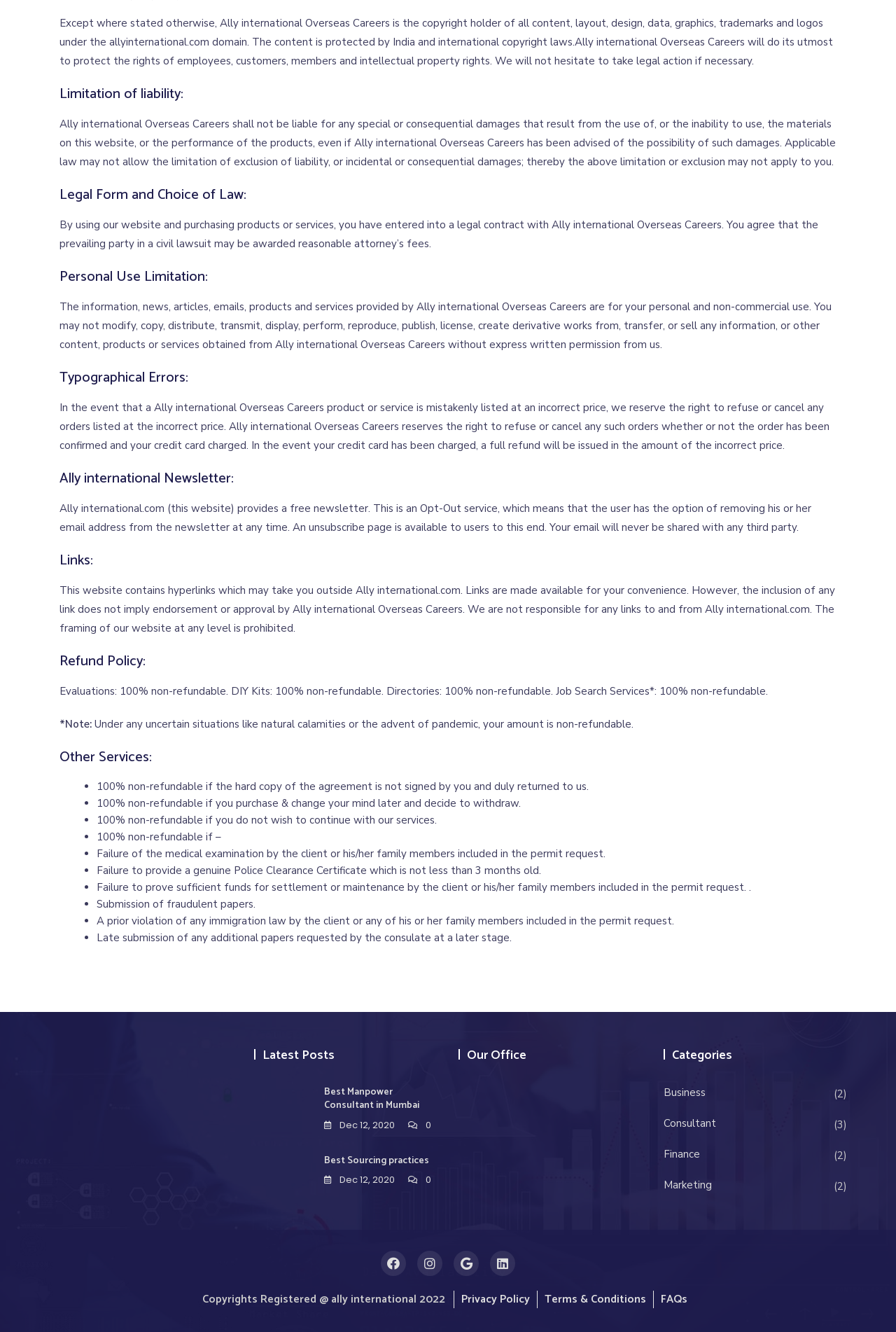Provide the bounding box coordinates of the HTML element described by the text: "Terms & Conditions".

[0.607, 0.968, 0.721, 0.982]